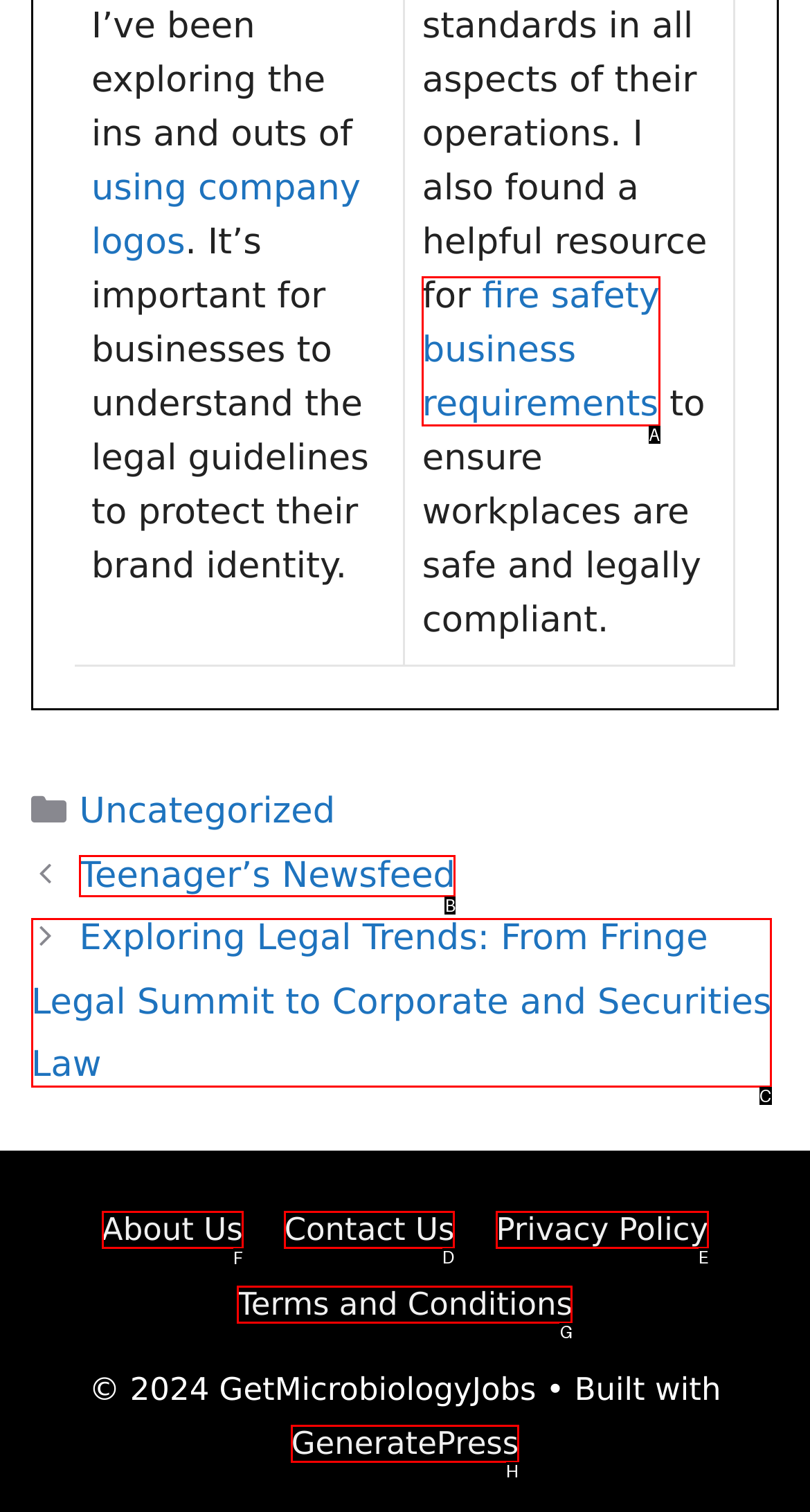Determine which HTML element I should select to execute the task: go to About Us
Reply with the corresponding option's letter from the given choices directly.

F